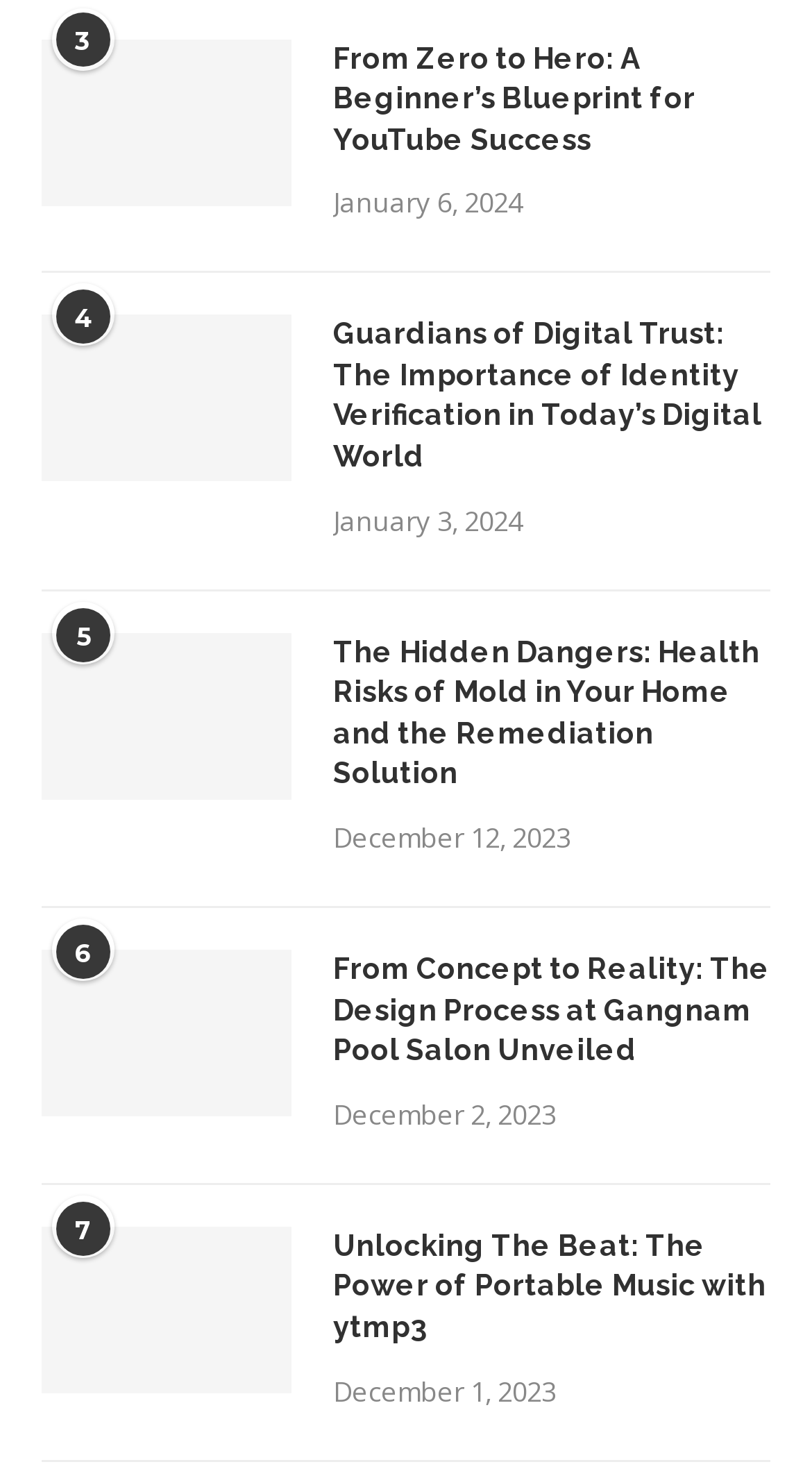Determine the bounding box coordinates for the region that must be clicked to execute the following instruction: "Explore the article about portable music with ytmp3".

[0.41, 0.835, 0.949, 0.918]